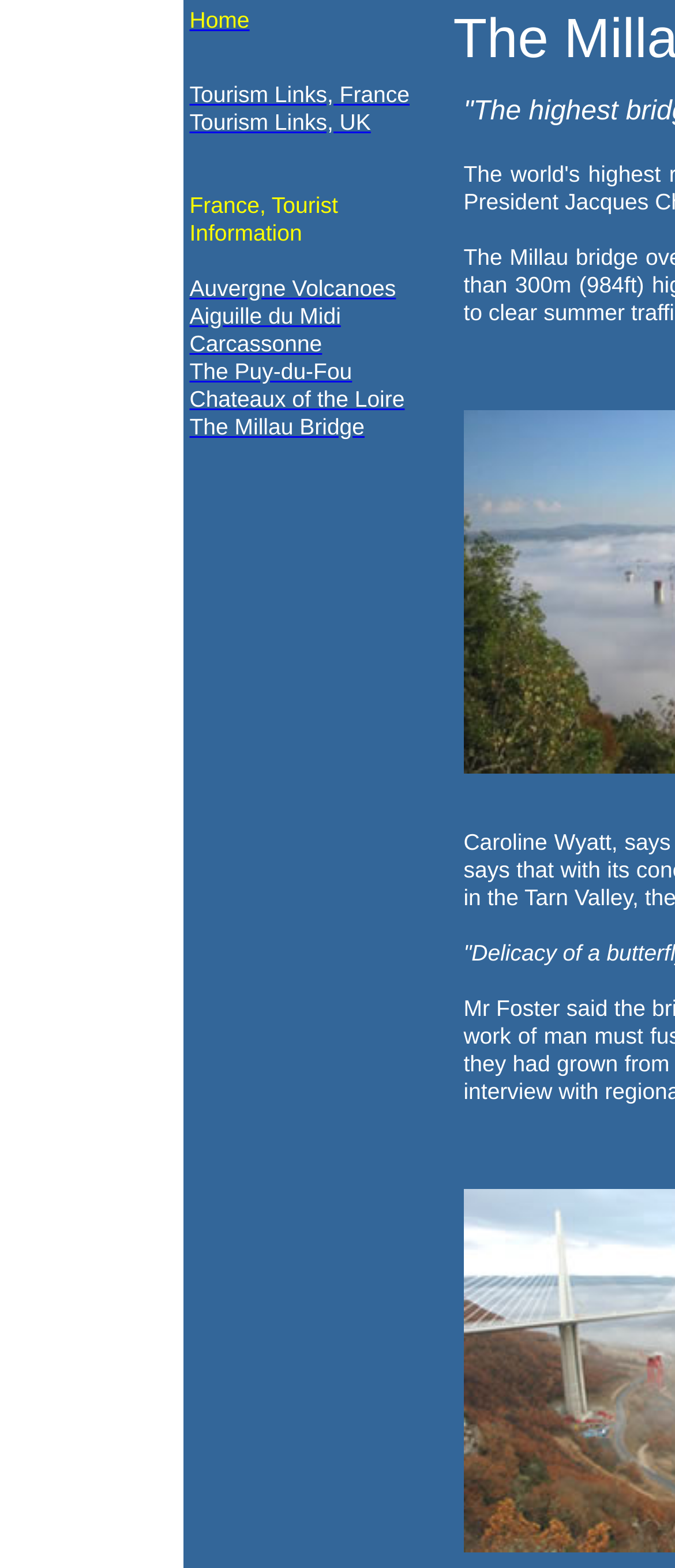Respond to the question below with a single word or phrase: What is the first link on the top left?

Home